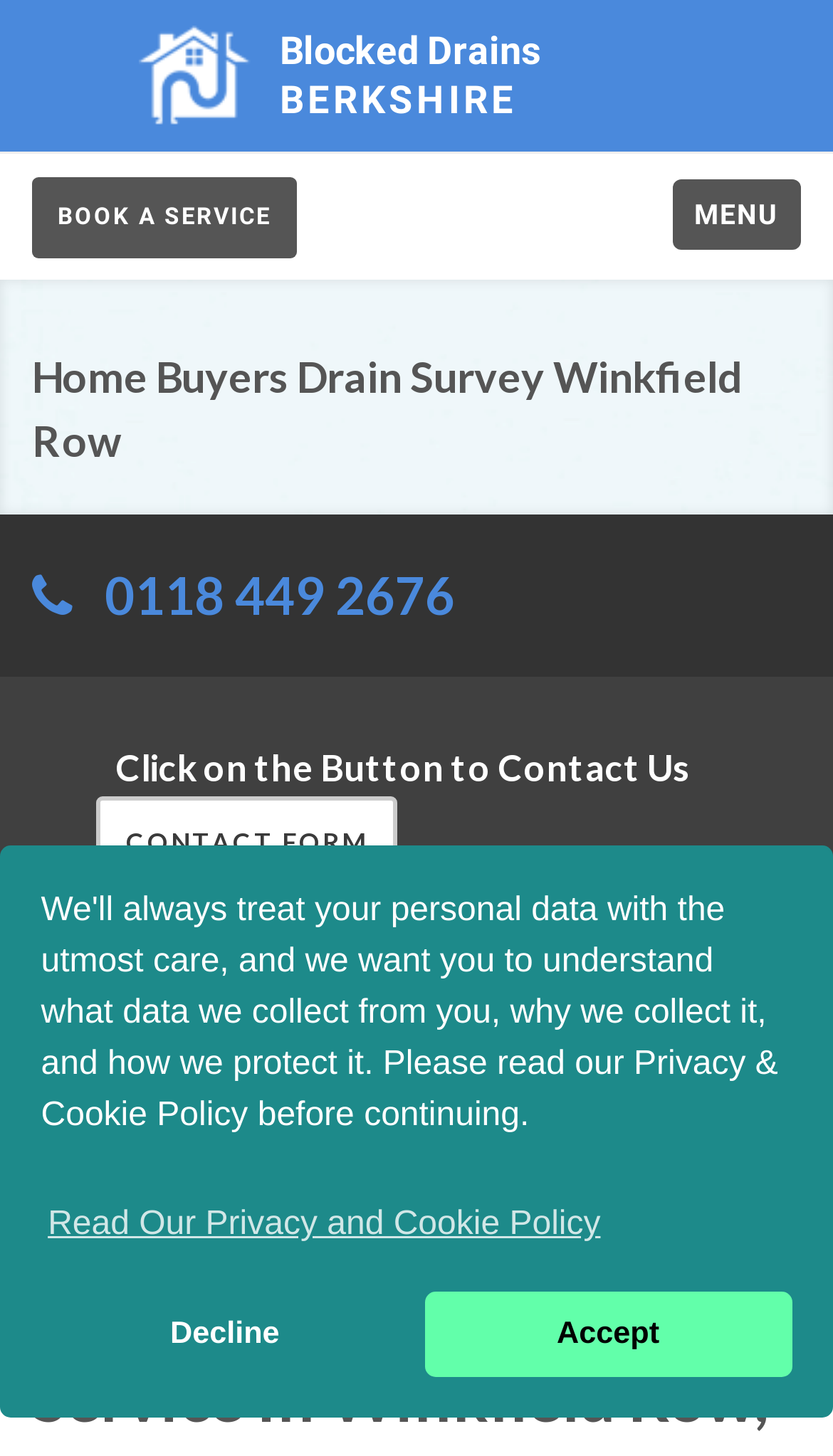Please identify the bounding box coordinates of the region to click in order to complete the task: "Call the phone number". The coordinates must be four float numbers between 0 and 1, specified as [left, top, right, bottom].

[0.126, 0.387, 0.546, 0.43]